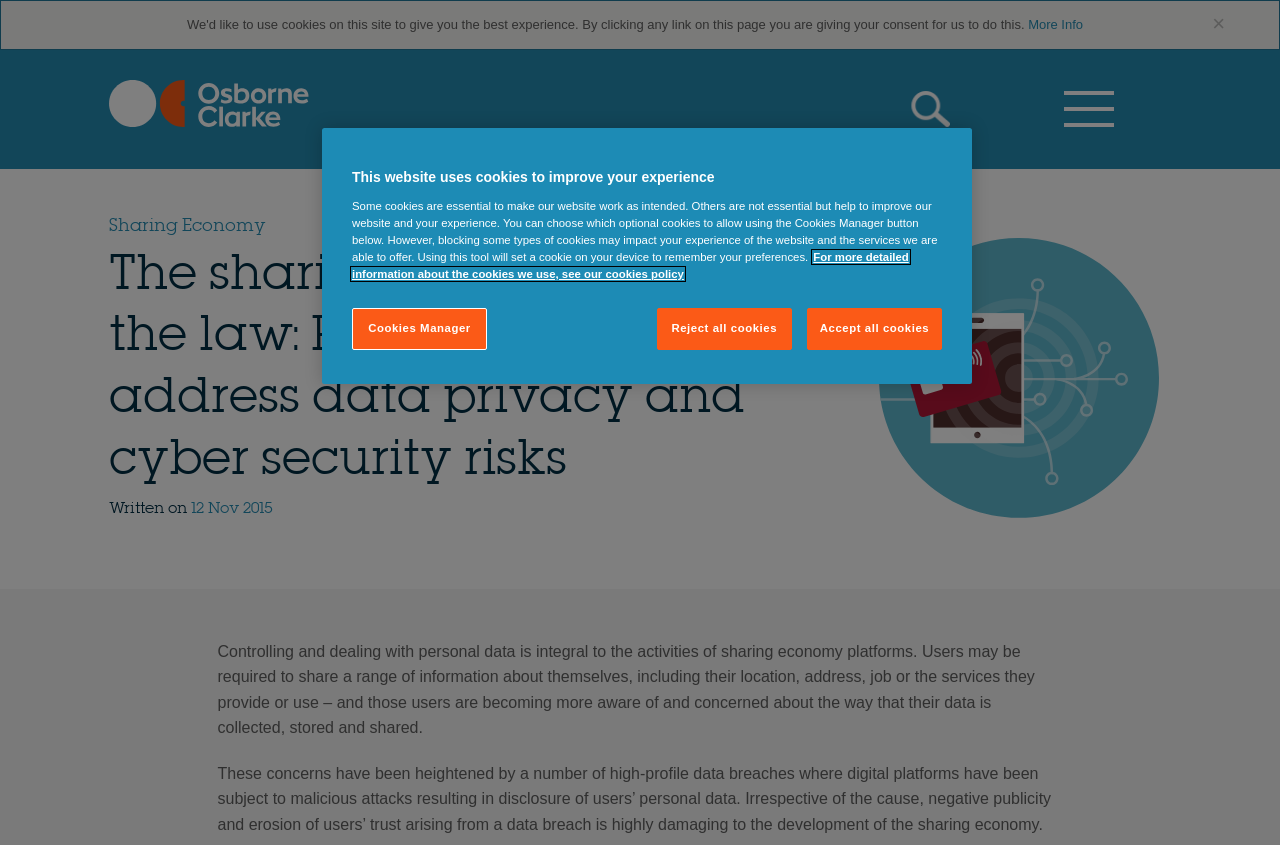Give the bounding box coordinates for the element described as: "12 Nov 2015".

[0.149, 0.594, 0.213, 0.611]